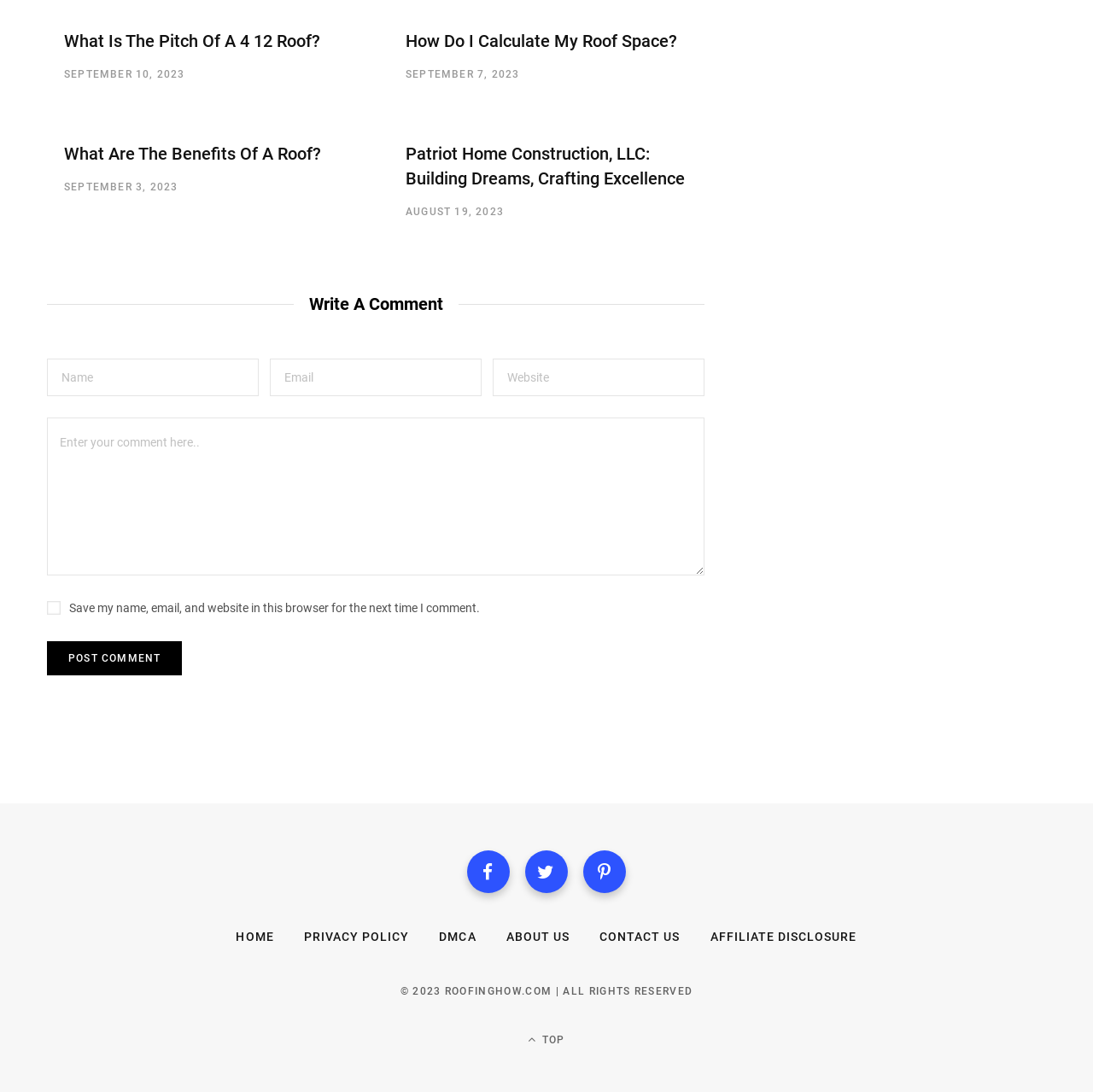Could you indicate the bounding box coordinates of the region to click in order to complete this instruction: "Click on the 'What Is The Pitch Of A 4 12 Roof?' link".

[0.059, 0.028, 0.293, 0.047]